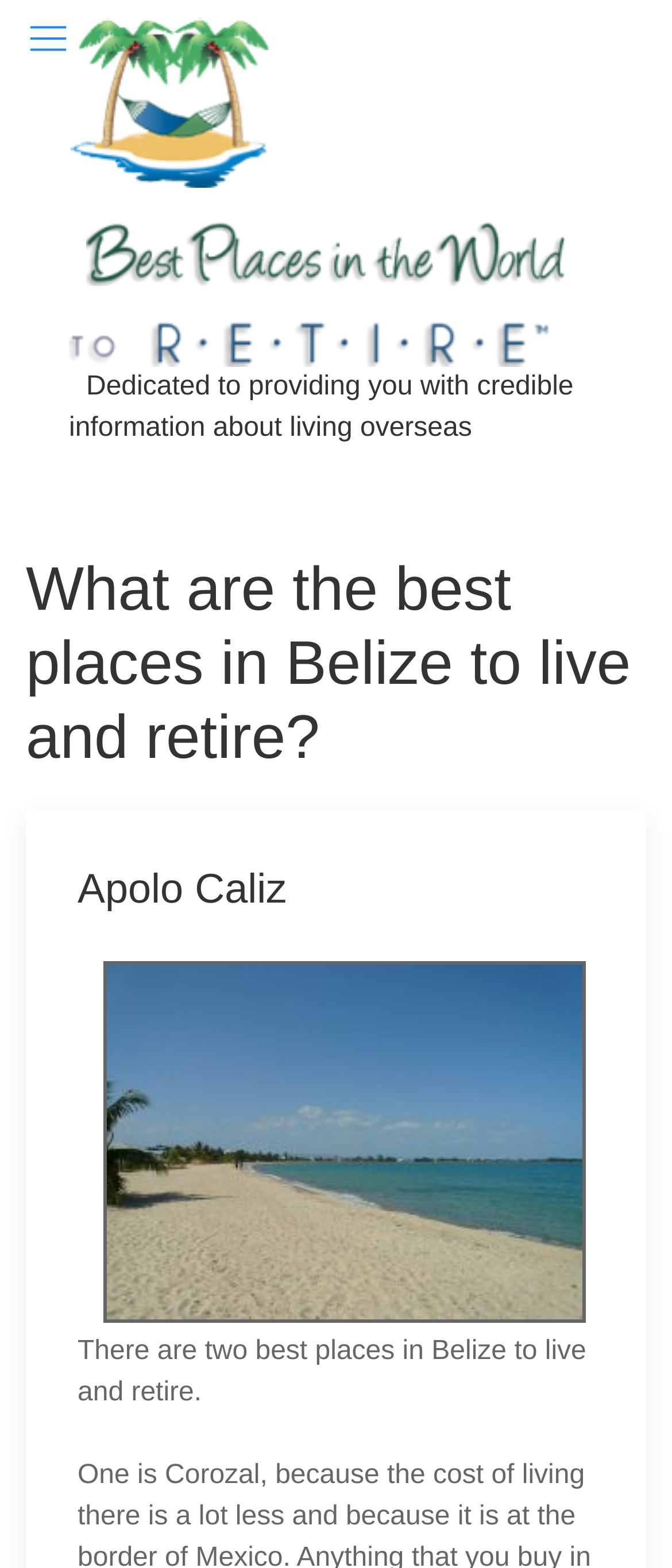What is the name of the place mentioned in the second heading?
Please ensure your answer to the question is detailed and covers all necessary aspects.

The second heading element on the webpage has the text 'Apolo Caliz', which suggests that this is a specific place being discussed on the webpage.